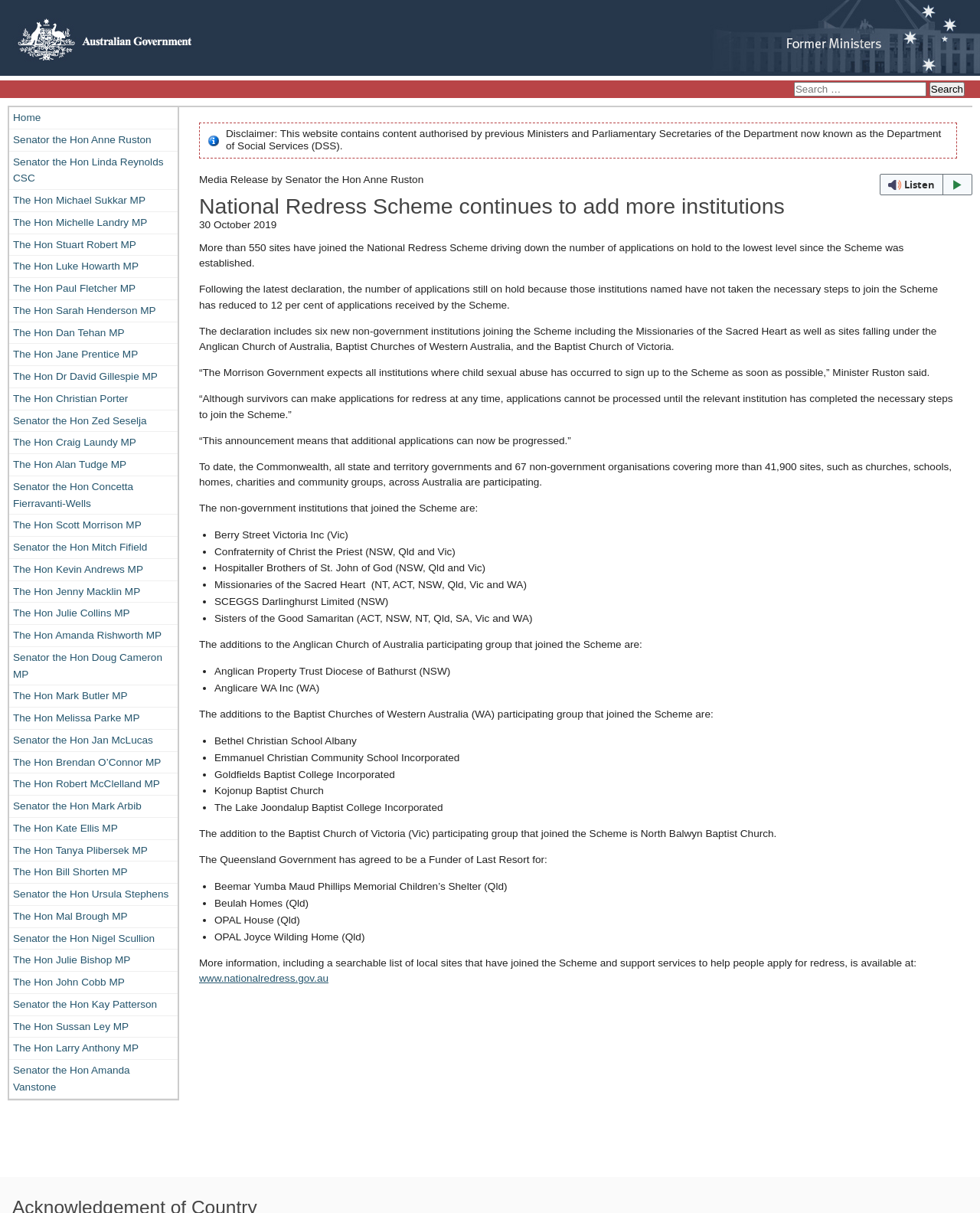Locate and generate the text content of the webpage's heading.

National Redress Scheme continues to add more institutions